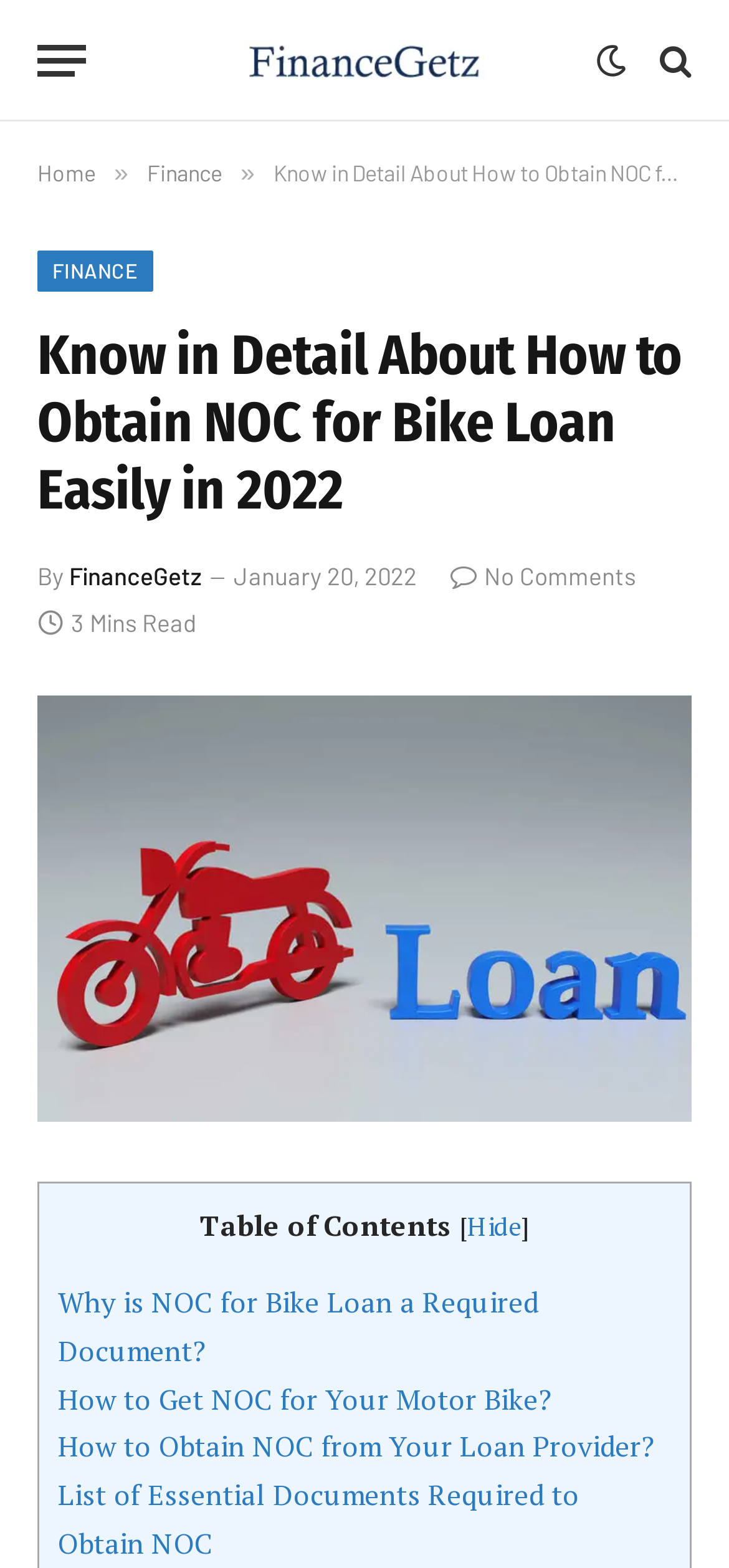Offer a meticulous caption that includes all visible features of the webpage.

This webpage is about obtaining a No Objection Certificate (NOC) for a bike loan. At the top left, there is a button labeled "Menu" and a link to "FinanceGetz" with an accompanying image. To the right of these elements, there are three more links: two with icons and one with a font awesome icon. Below these, there is a link to "Home" followed by a static text "»" and then a link to "Finance". 

Further down, there is a heading that reads "Know in Detail About How to Obtain NOC for Bike Loan Easily in 2022". Below this heading, there is a static text "By" followed by a link to "FinanceGetz" and a time element showing the date "January 20, 2022". To the right of these elements, there is a link with a font awesome icon and a static text "3 Mins Read". 

The main content of the webpage is a link to "NOC for Bike Loan Easily in 2022" with an accompanying image that spans the entire width of the page. Below this image, there is a table of contents with links to various sections, including "Why is NOC for Bike Loan a Required Document?", "How to Get NOC for Your Motor Bike?", "How to Obtain NOC from Your Loan Provider?", and "List of Essential Documents Required to Obtain NOC".